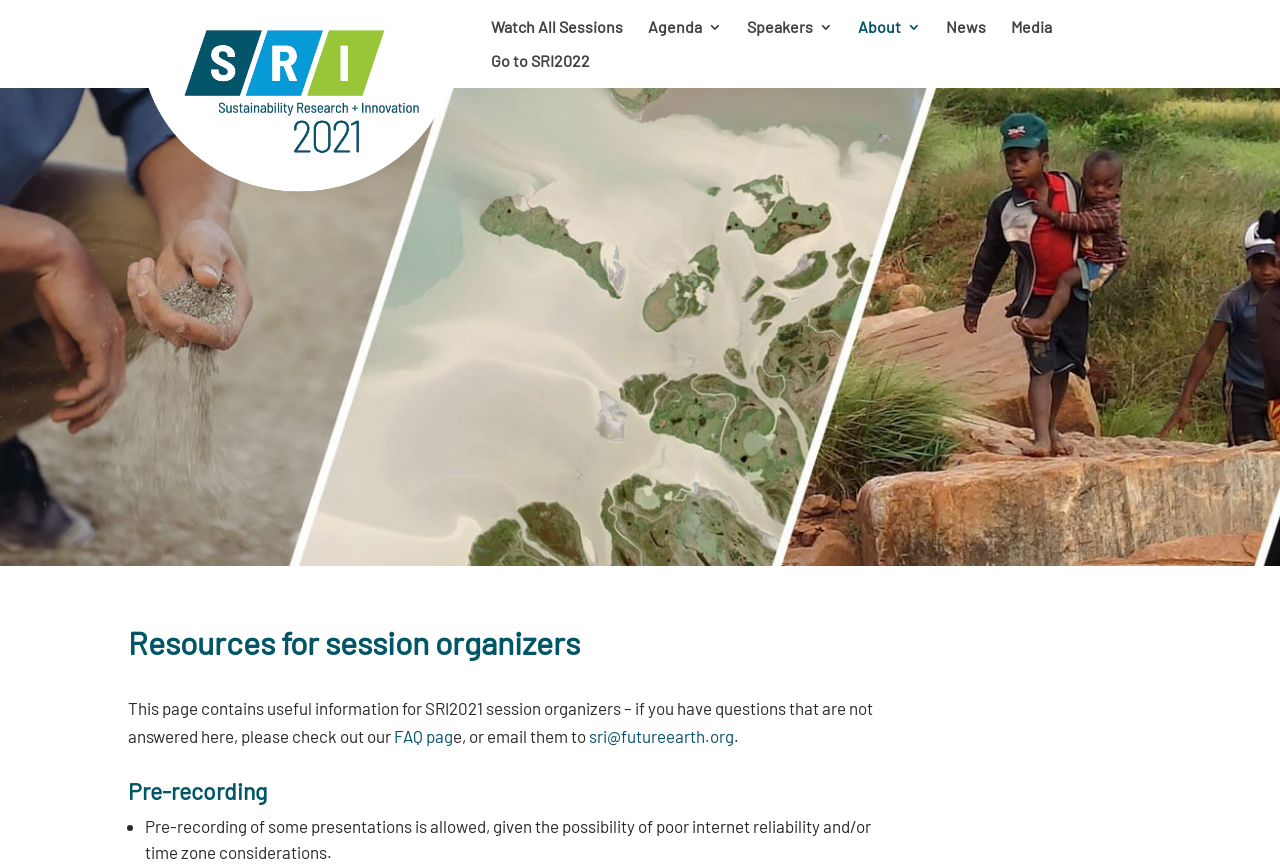What is the purpose of this webpage?
Using the visual information, reply with a single word or short phrase.

Resources for session organizers